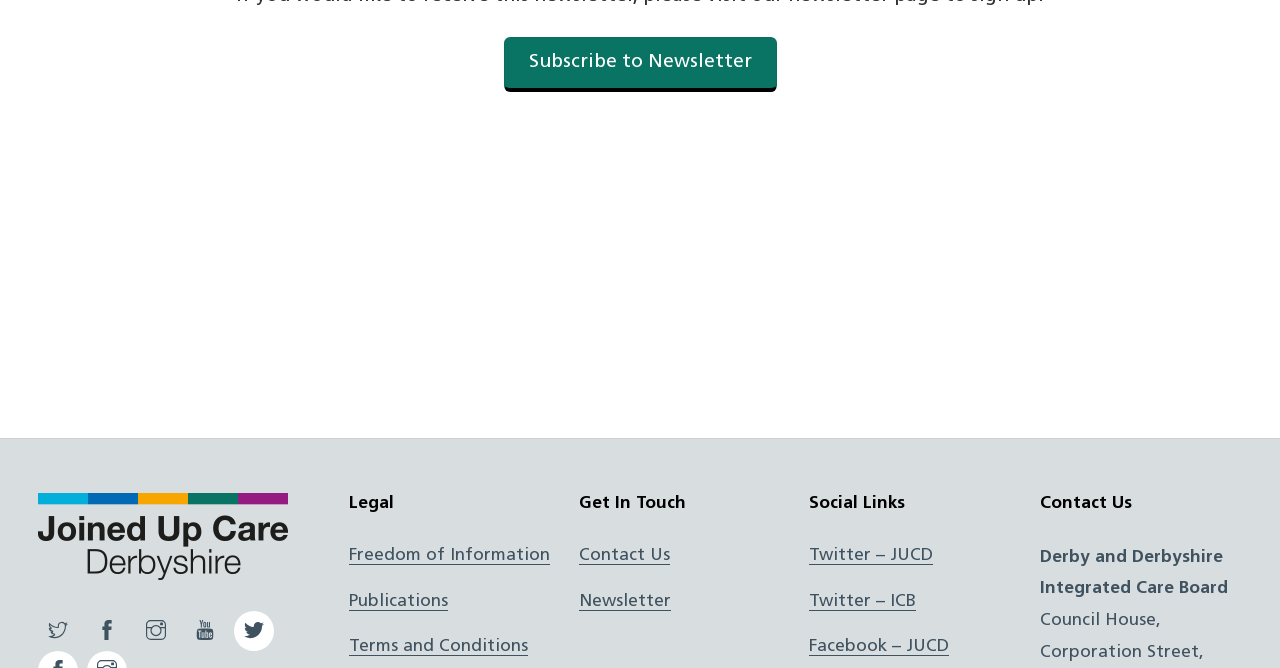Show the bounding box coordinates of the element that should be clicked to complete the task: "Subscribe to Newsletter".

[0.393, 0.056, 0.607, 0.138]